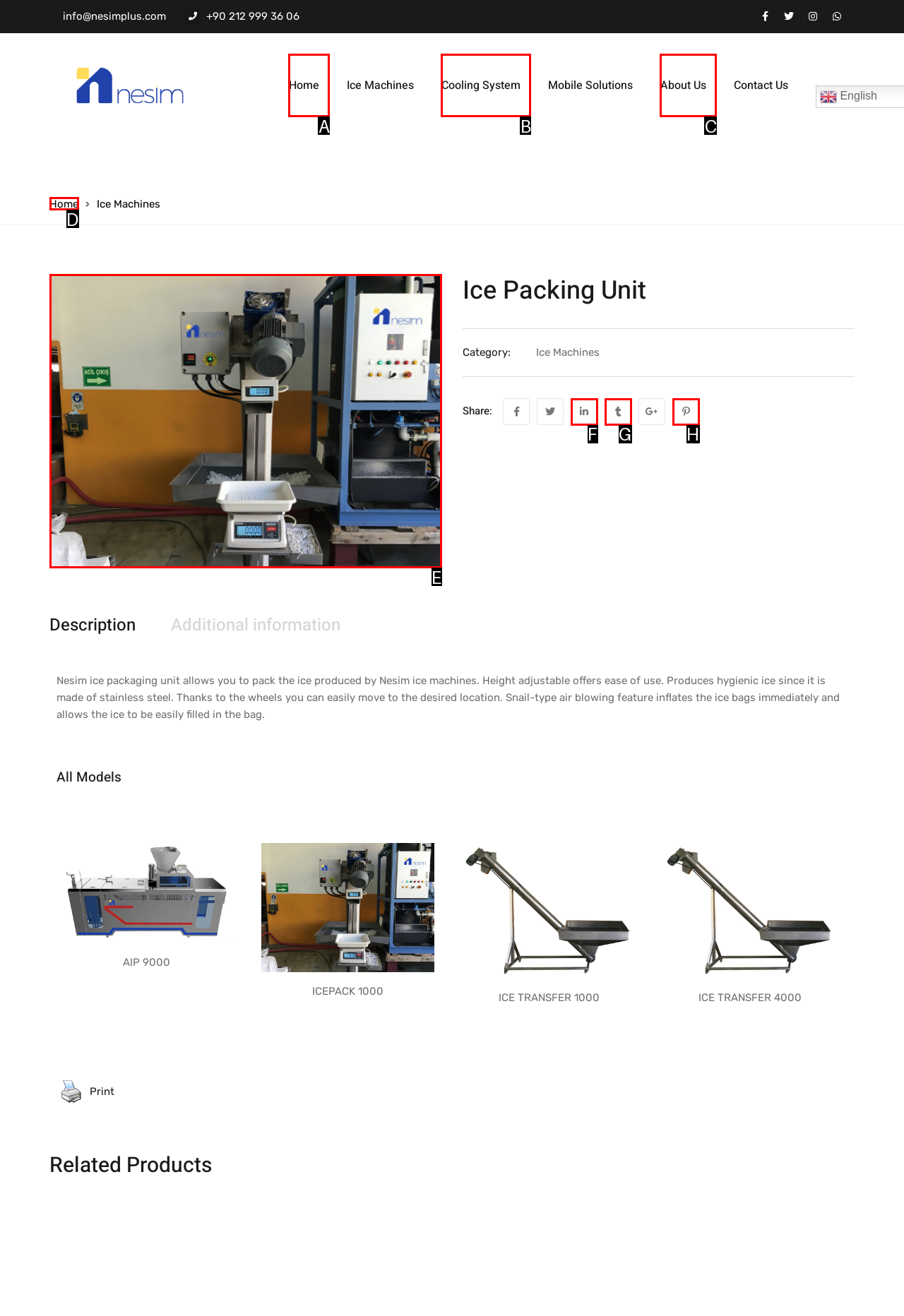Identify the HTML element that best matches the description: title="Share on Pinterest". Provide your answer by selecting the corresponding letter from the given options.

H